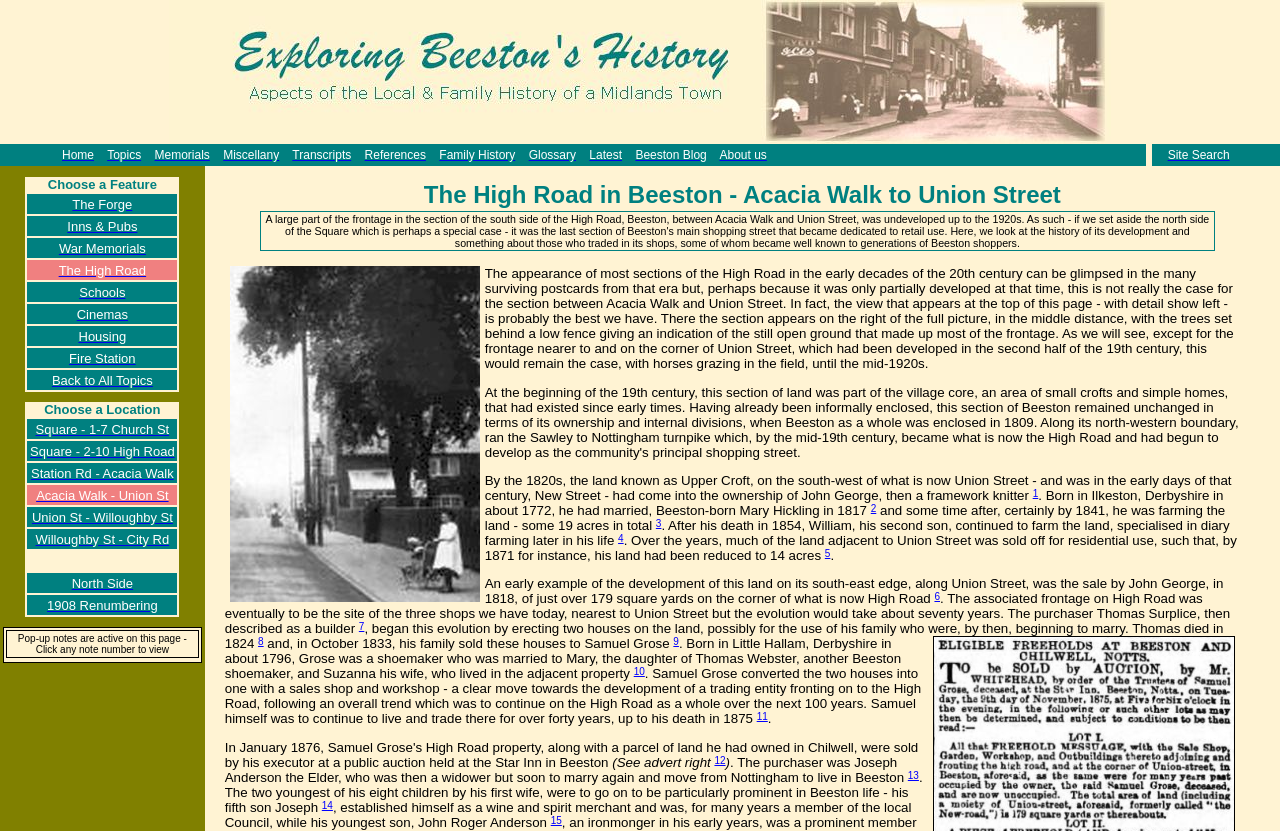Identify the bounding box for the UI element that is described as follows: "Back to All Topics".

[0.041, 0.446, 0.119, 0.466]